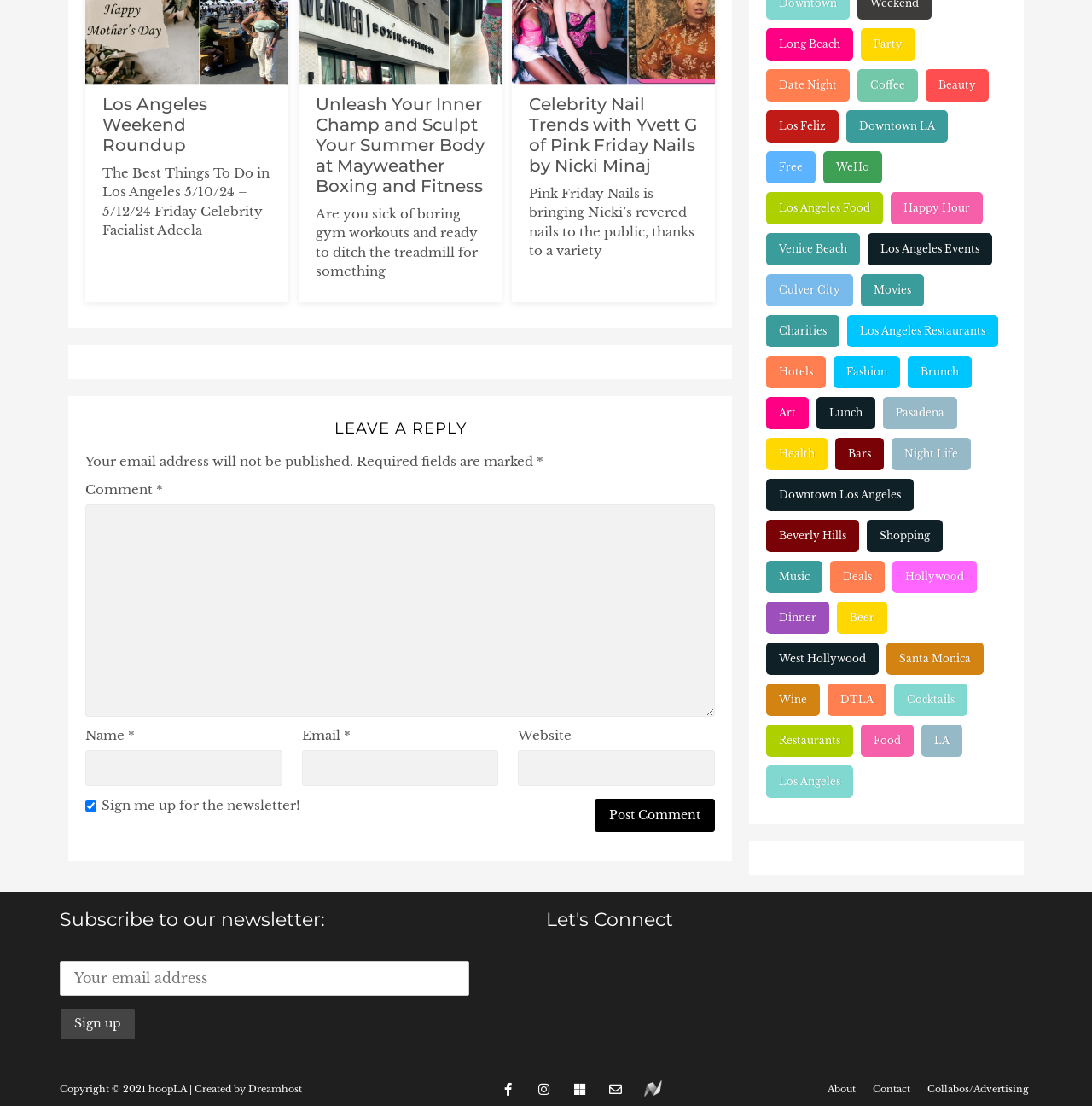Please specify the bounding box coordinates of the clickable section necessary to execute the following command: "Sign up for the newsletter".

[0.055, 0.911, 0.124, 0.941]